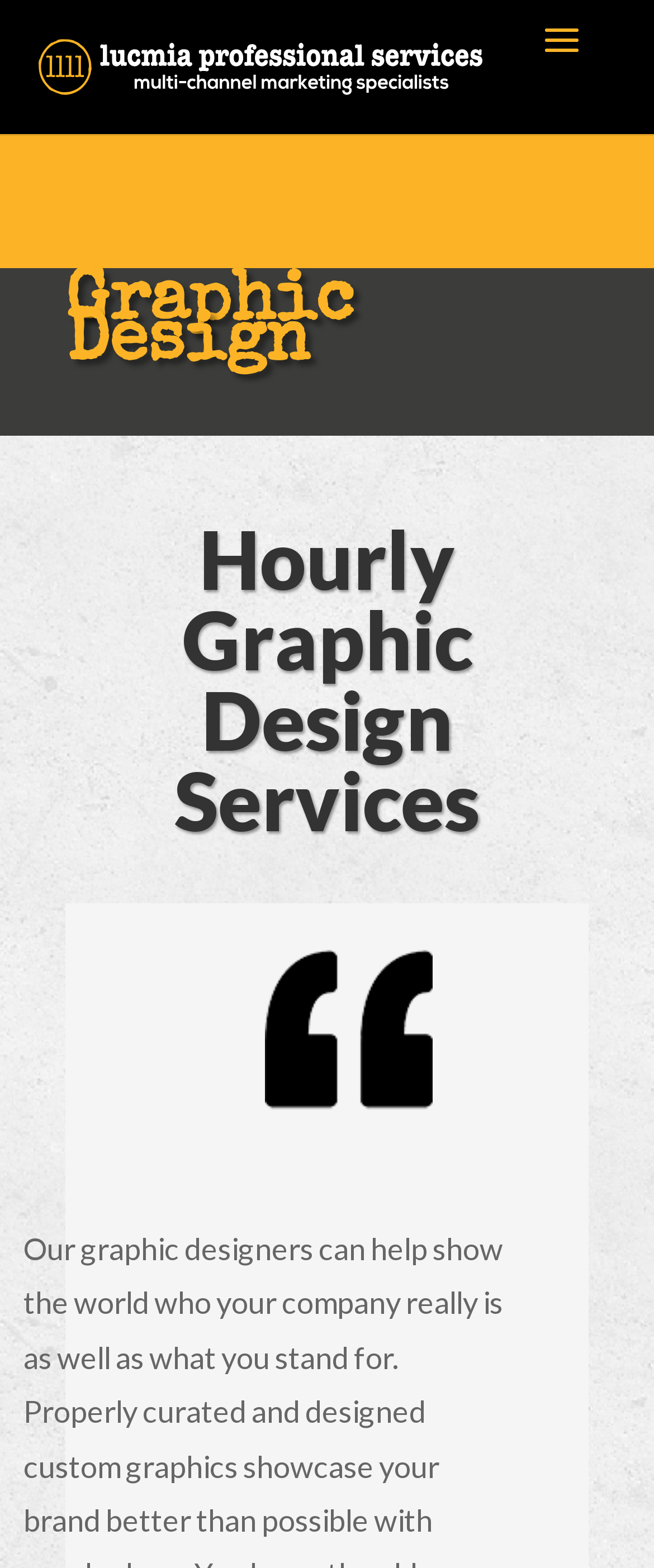Given the element description, predict the bounding box coordinates in the format (top-left x, top-left y, bottom-right x, bottom-right y), using floating point numbers between 0 and 1: alt="Lucmia Professional Services"

[0.11, 0.031, 0.739, 0.051]